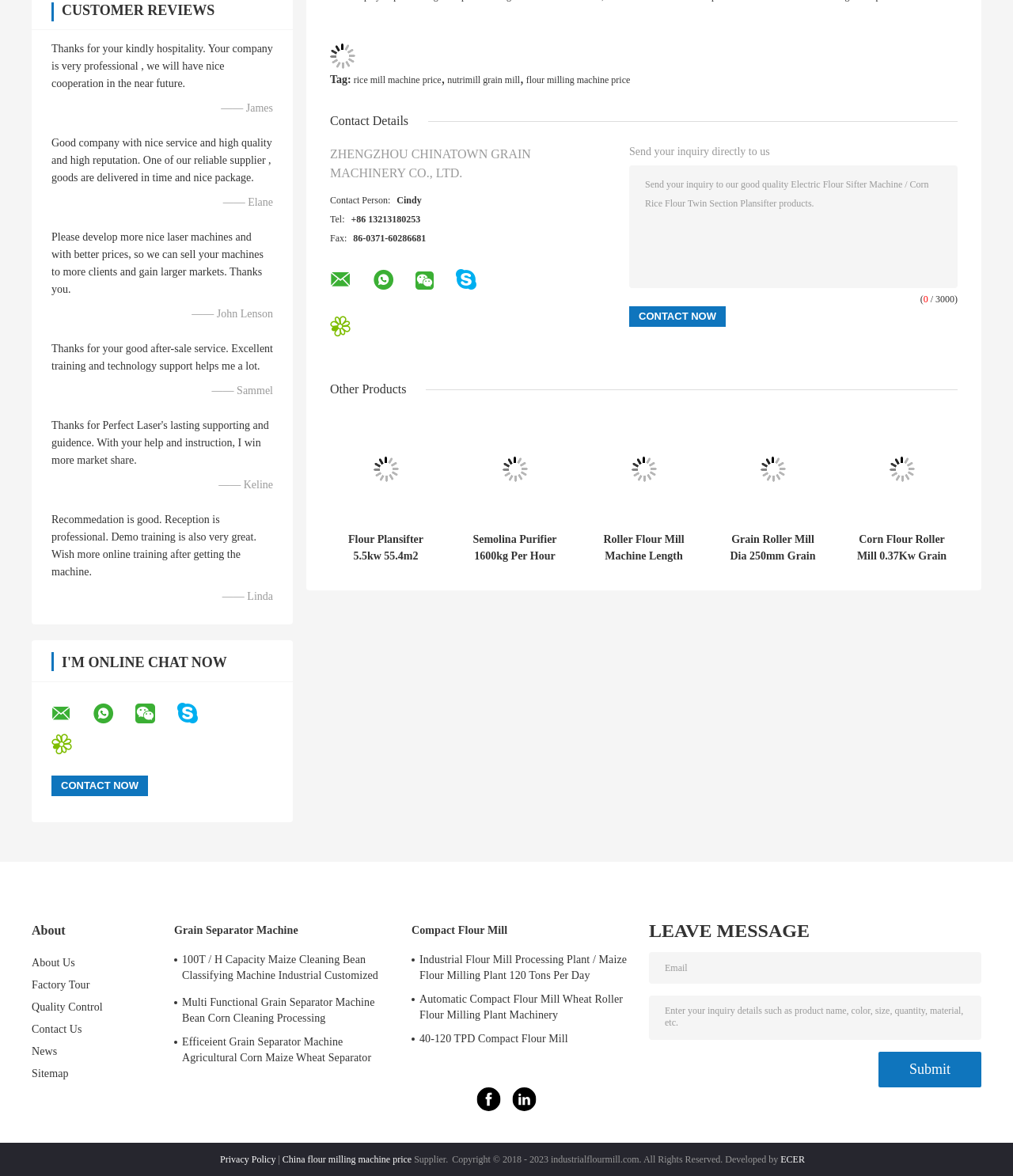Please determine the bounding box coordinates of the clickable area required to carry out the following instruction: "Send an inquiry to the company". The coordinates must be four float numbers between 0 and 1, represented as [left, top, right, bottom].

[0.621, 0.14, 0.945, 0.245]